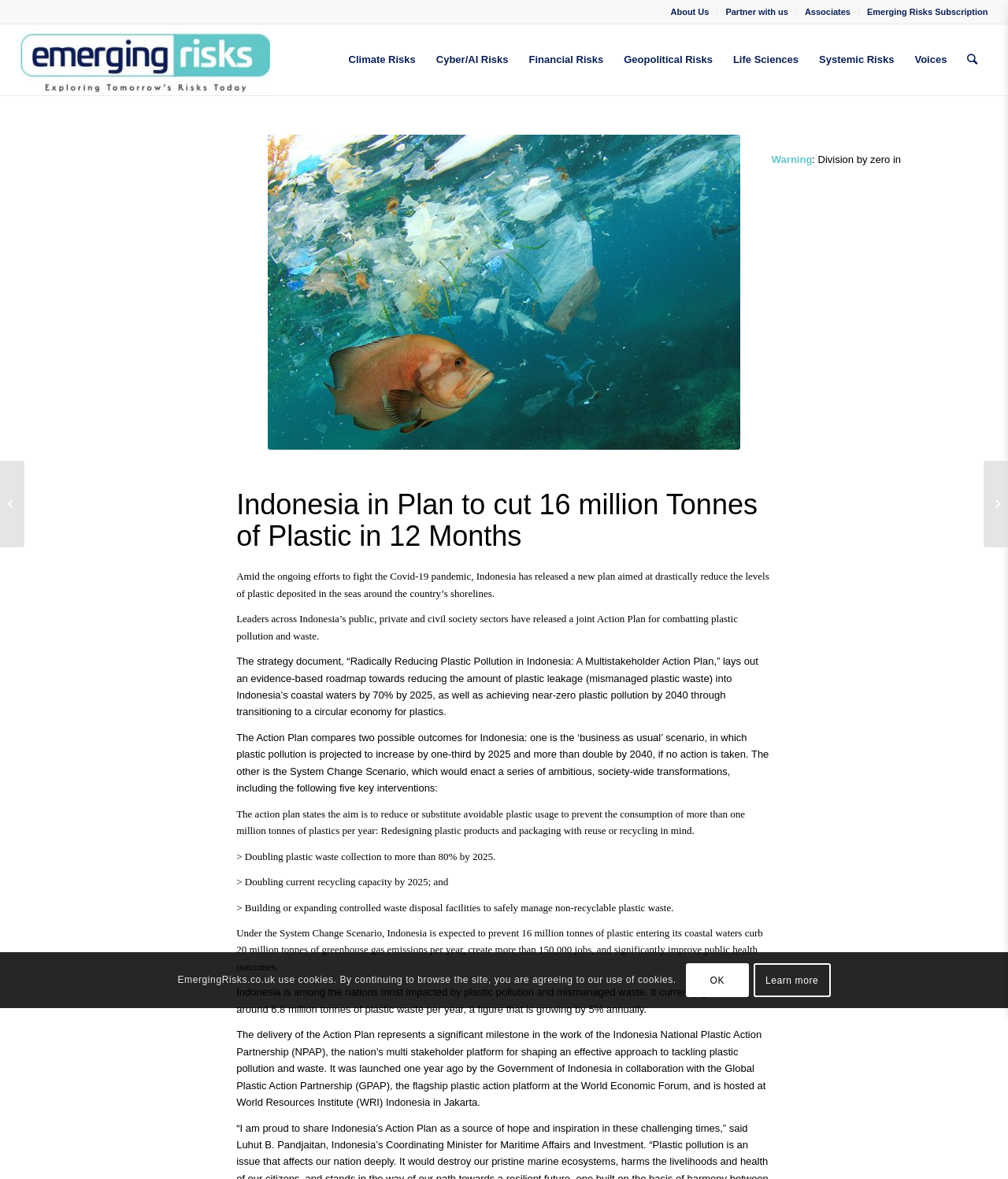Provide an in-depth caption for the contents of the webpage.

The webpage appears to be an article from Emerging Risks Media Ltd, with a focus on Indonesia's plan to reduce plastic waste. At the top of the page, there is a navigation menu with links to various sections, including "About Us", "Partner with us", and "Emerging Risks Subscription". Below this, there is a logo for Emerging Risks Media Ltd, accompanied by an image.

The main content of the page is divided into sections, with a heading that reads "Indonesia in Plan to cut 16 million Tonnes of Plastic in 12 Months". Below this, there are several paragraphs of text that describe the plan, including its goals and strategies for reducing plastic waste. The text is accompanied by an image.

To the right of the main content, there is a sidebar with links to other articles, including "Hiscox BI row Rumbles on" and "COVID Claims Will Test Solvency Margins Warns Broker". At the bottom of the page, there are additional links and a warning message.

There are a total of 7 links in the navigation menu at the top of the page, and 6 links in the sidebar to the right. The main content of the page consists of 10 paragraphs of text, with an image above the heading.